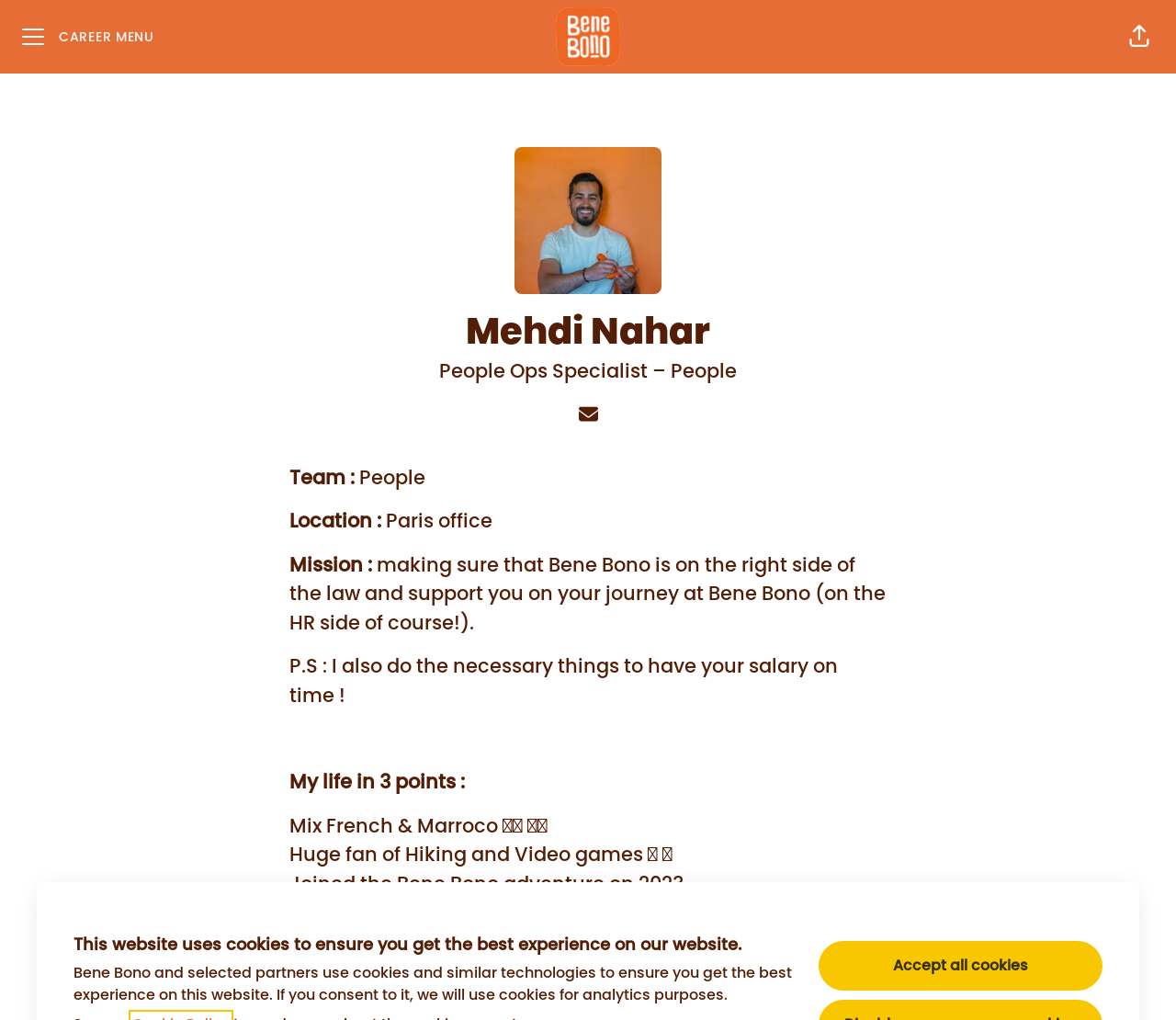What are Mehdi Nahar's hobbies?
Using the image as a reference, deliver a detailed and thorough answer to the question.

I found this information by looking at the text 'My life in 3 points :' and then reading the text below it which says 'Huge fan of Hiking and Video games'.